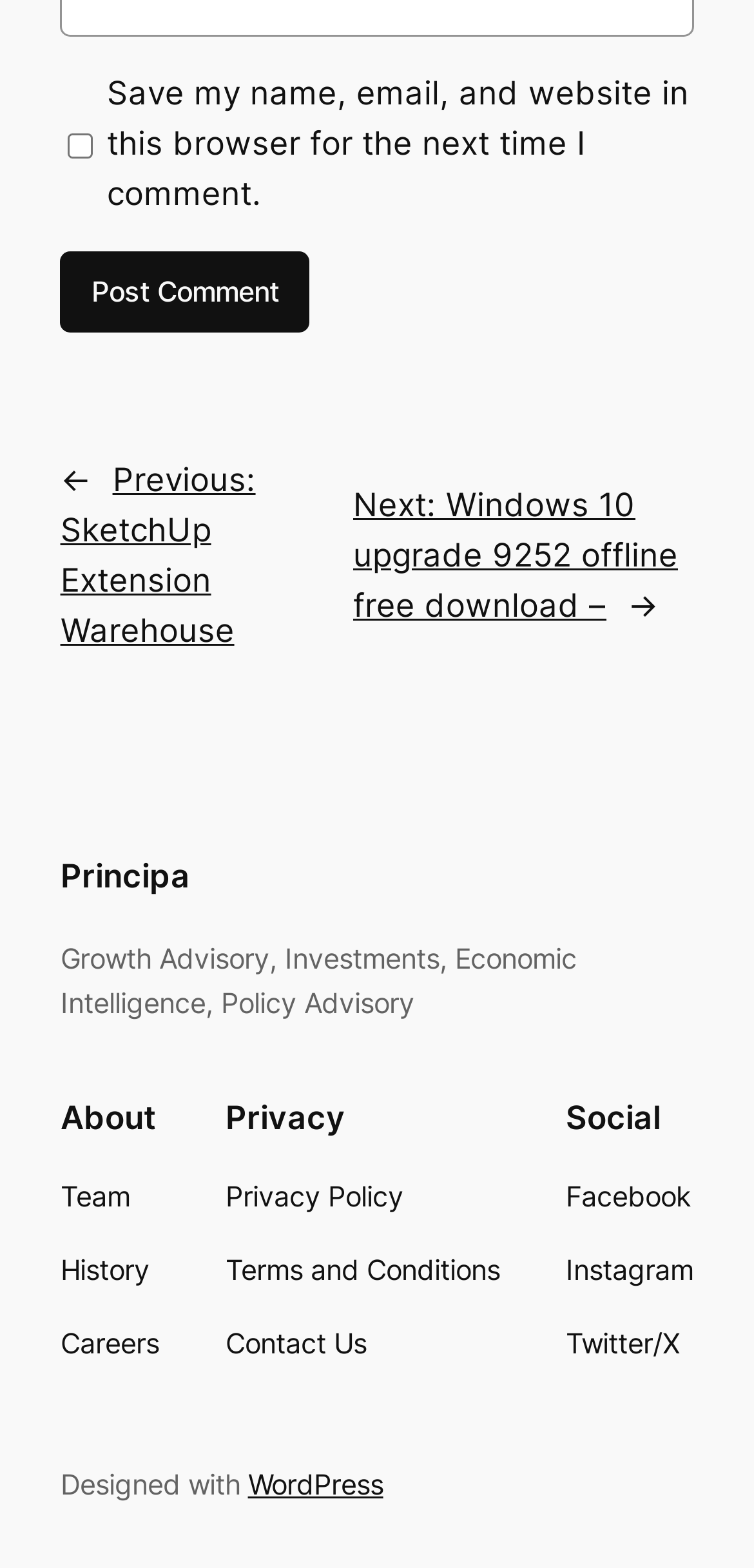Determine the bounding box coordinates for the area you should click to complete the following instruction: "Visit Principa".

[0.08, 0.547, 0.252, 0.571]